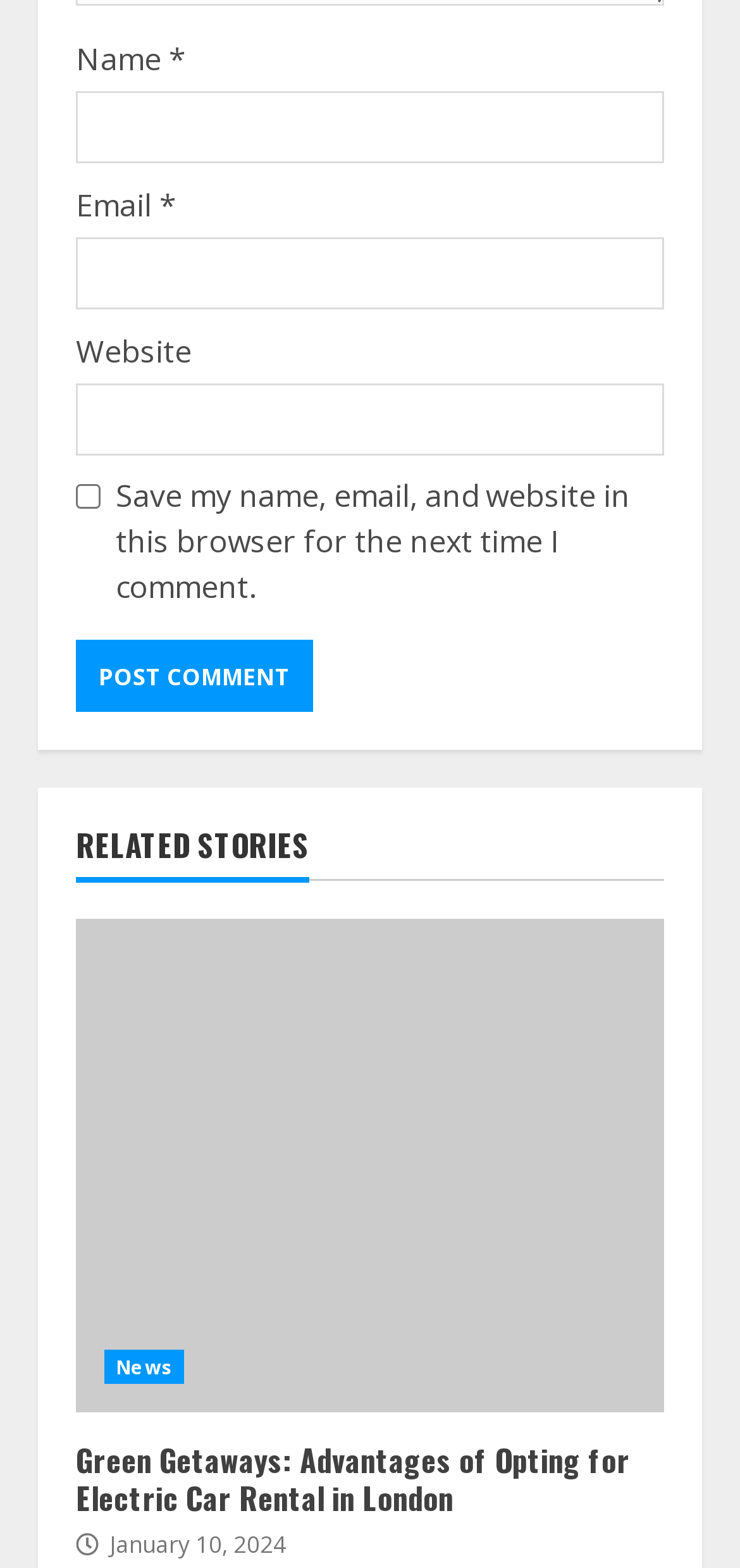Refer to the image and answer the question with as much detail as possible: How long does it take to read the related story?

The related story has a StaticText element with the text '3 min read', indicating that it takes 3 minutes to read the story.